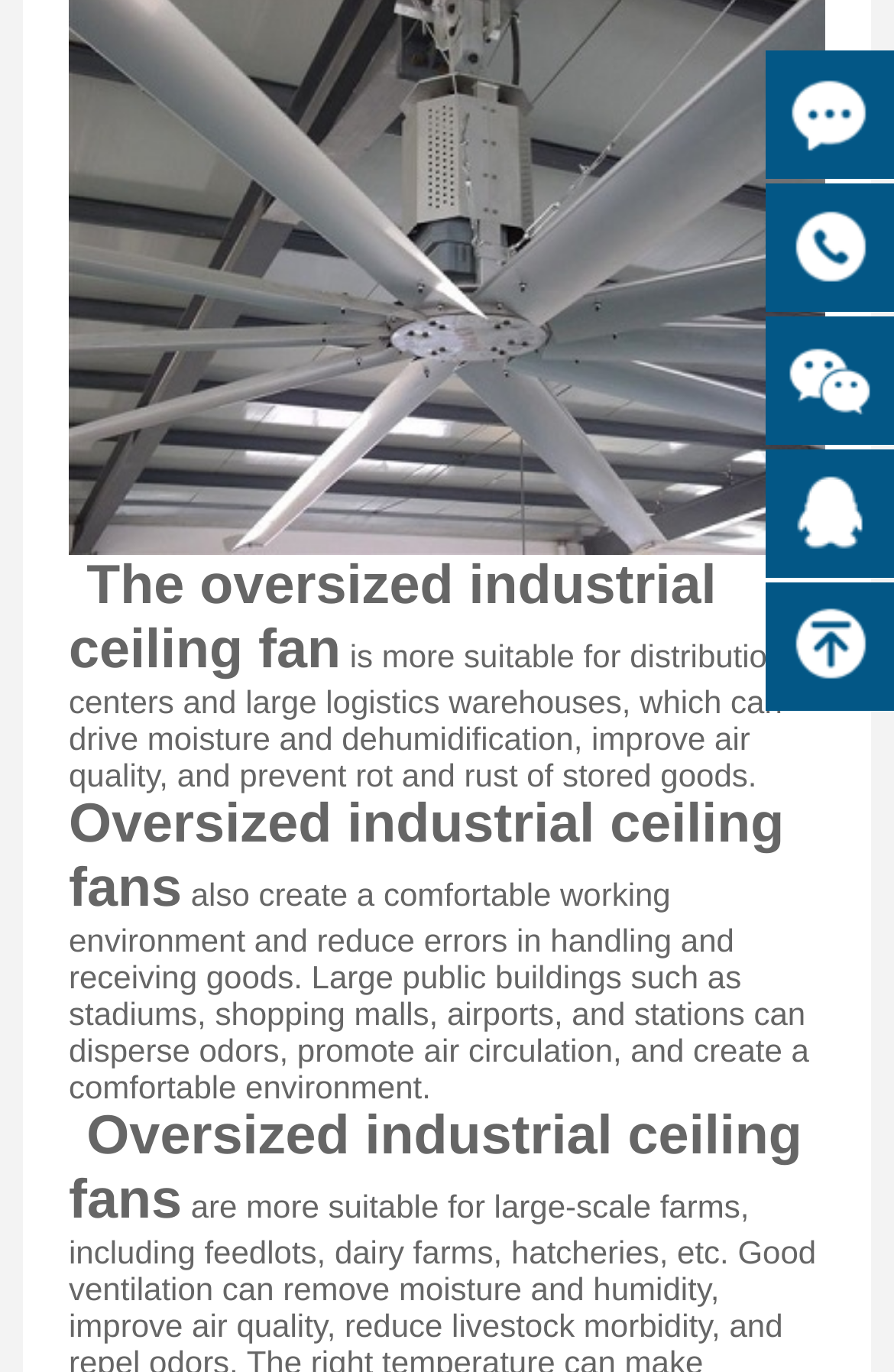Please find the bounding box coordinates (top-left x, top-left y, bottom-right x, bottom-right y) in the screenshot for the UI element described as follows: Top

[0.856, 0.425, 1.0, 0.518]